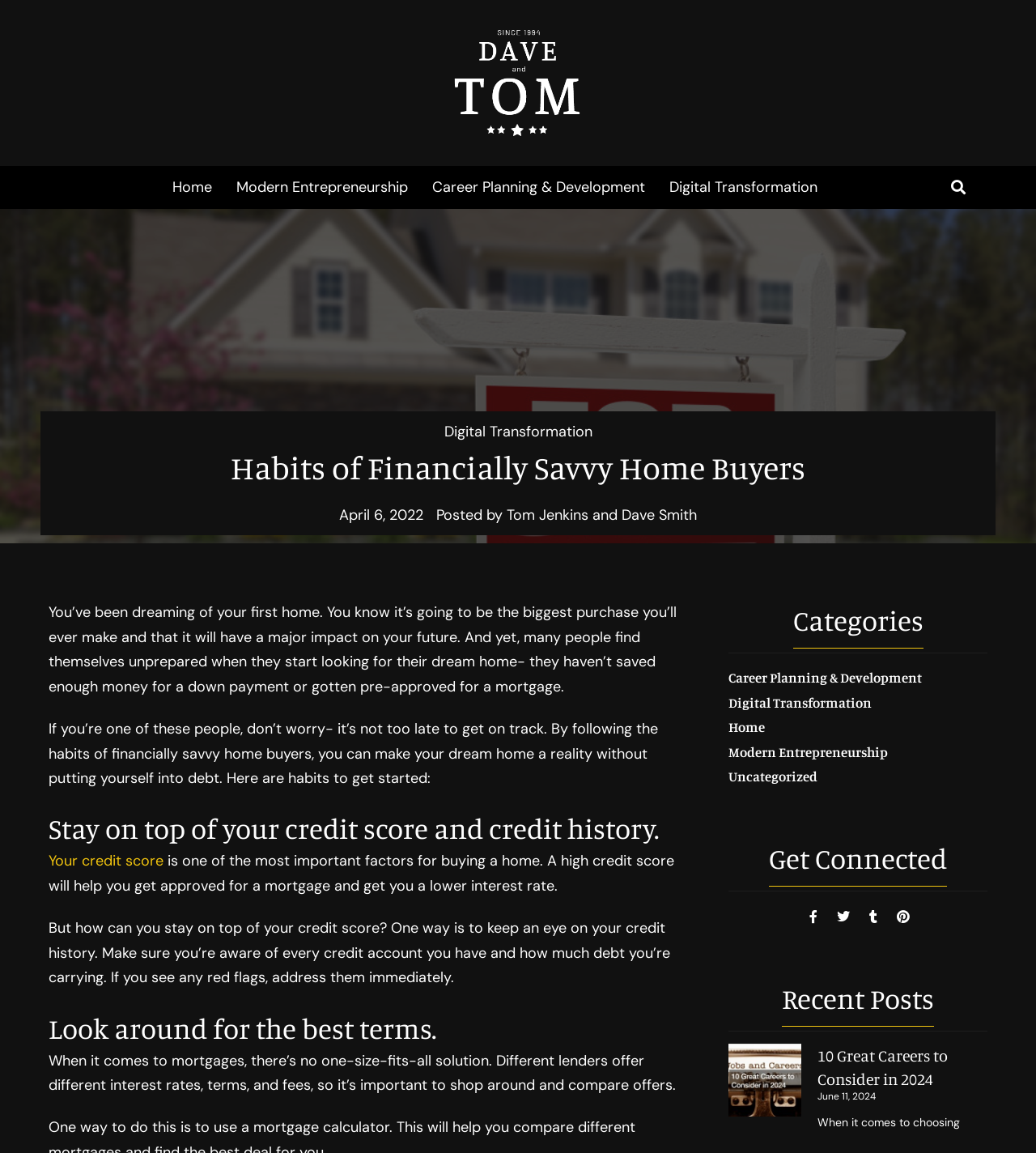Give an in-depth explanation of the webpage layout and content.

This webpage is about providing tips for financially savvy home buyers. At the top, there are five links to different categories: Home, Modern Entrepreneurship, Career Planning & Development, and Digital Transformation. Next to these links, there is a search bar with a "Search" button. 

Below the search bar, there is a heading that reads "Habits of Financially Savvy Home Buyers". Underneath this heading, there is a paragraph of text that discusses the importance of being prepared when looking for a home to buy. The text explains that many people are unprepared and haven't saved enough money for a down payment or gotten pre-approved for a mortgage.

Following this paragraph, there are several sections that provide tips for financially savvy home buyers. The first section has a heading that reads "Stay on top of your credit score and credit history". This section explains the importance of having a high credit score and provides advice on how to stay on top of it. 

The next section has a heading that reads "Look around for the best terms". This section discusses the importance of shopping around for the best mortgage terms. 

On the right side of the page, there are several sections. One section has a heading that reads "Categories" and lists several categories, including Career Planning & Development, Digital Transformation, Home, Modern Entrepreneurship, and Uncategorized. 

Below the categories section, there is a section with a heading that reads "Get Connected" and lists several social media platforms, including Facebook, Twitter, Tumblr, and Pinterest. 

Further down, there is a section with a heading that reads "Recent Posts" and lists a recent article with a heading that reads "10 Great Careers to Consider in 2024". This article includes a link to the full article, the date it was posted, and a brief summary of the article.